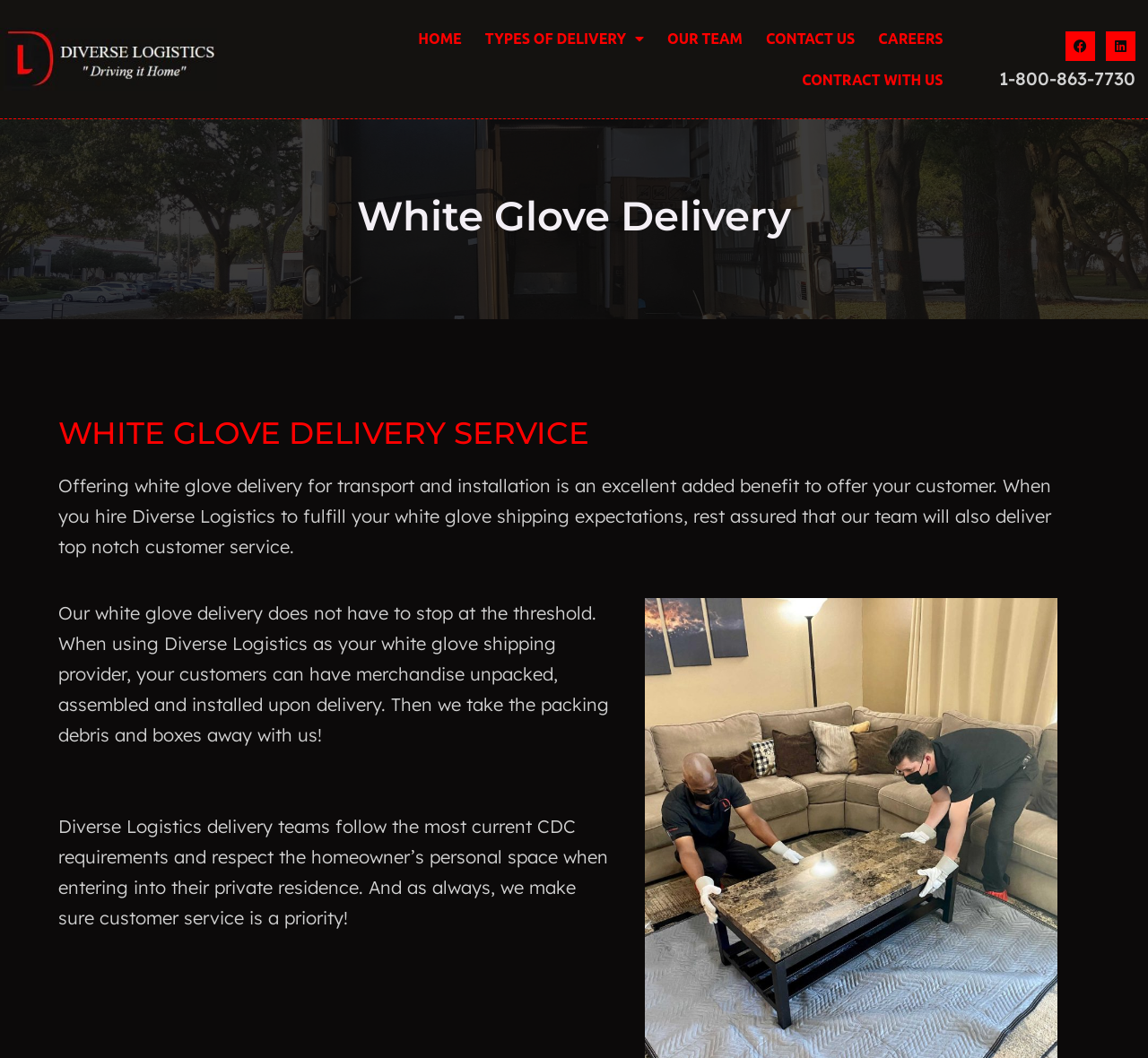What is the priority of the company's delivery teams?
Give a detailed response to the question by analyzing the screenshot.

I found this answer by reading the StaticText element that says 'And as always, we make sure customer service is a priority!' which describes the company's delivery teams.